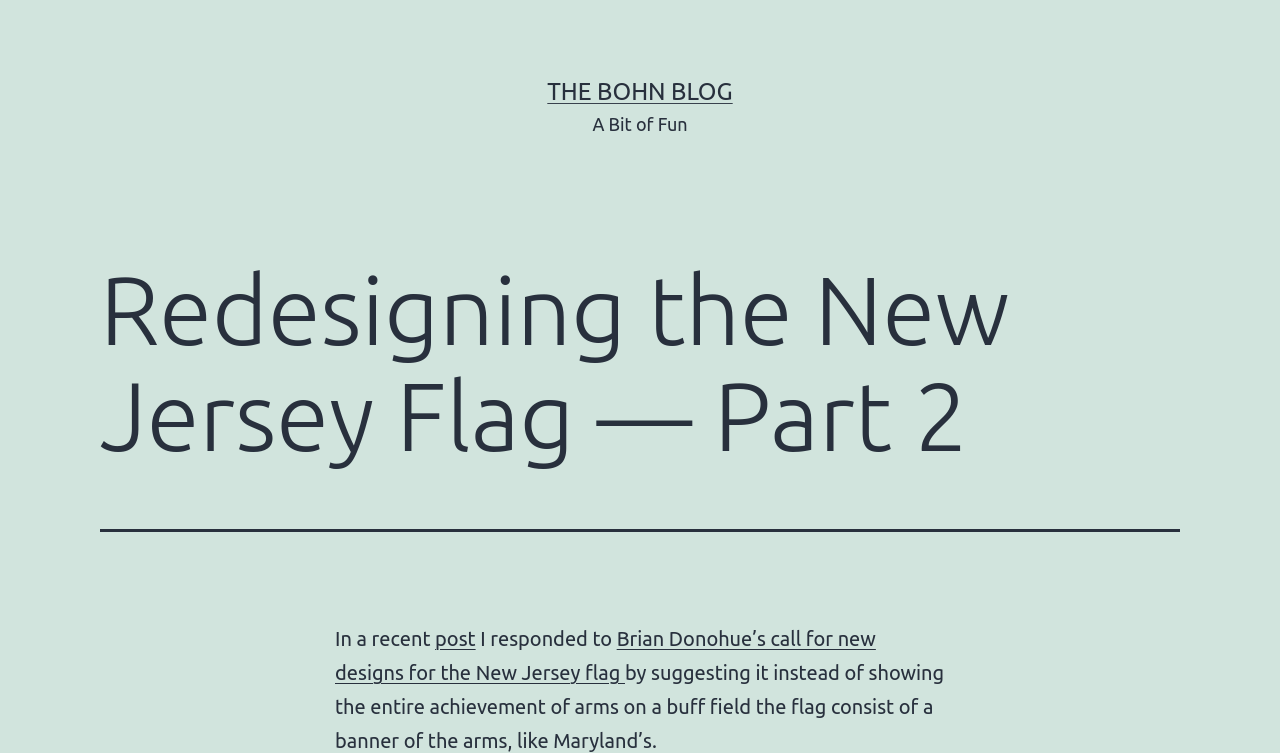What is the tone of the blog post?
Based on the image, provide your answer in one word or phrase.

A bit of fun